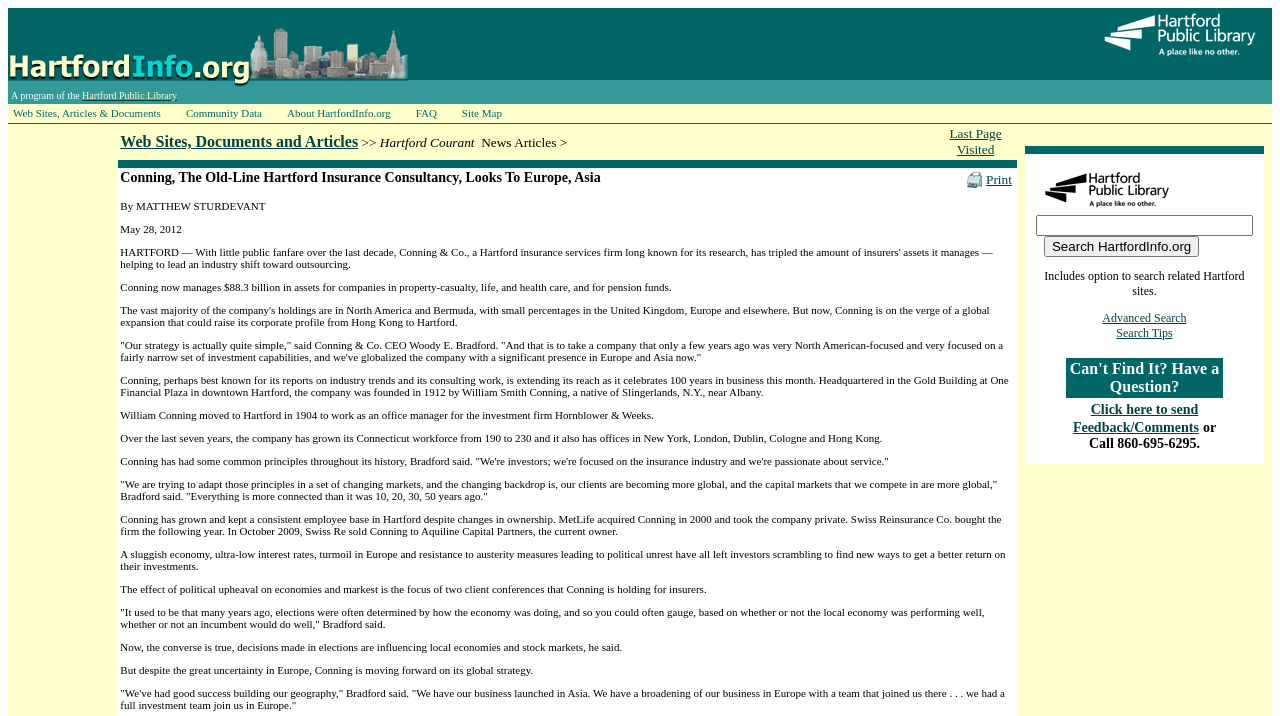Please identify the bounding box coordinates of where to click in order to follow the instruction: "Print the current page".

[0.77, 0.24, 0.791, 0.261]